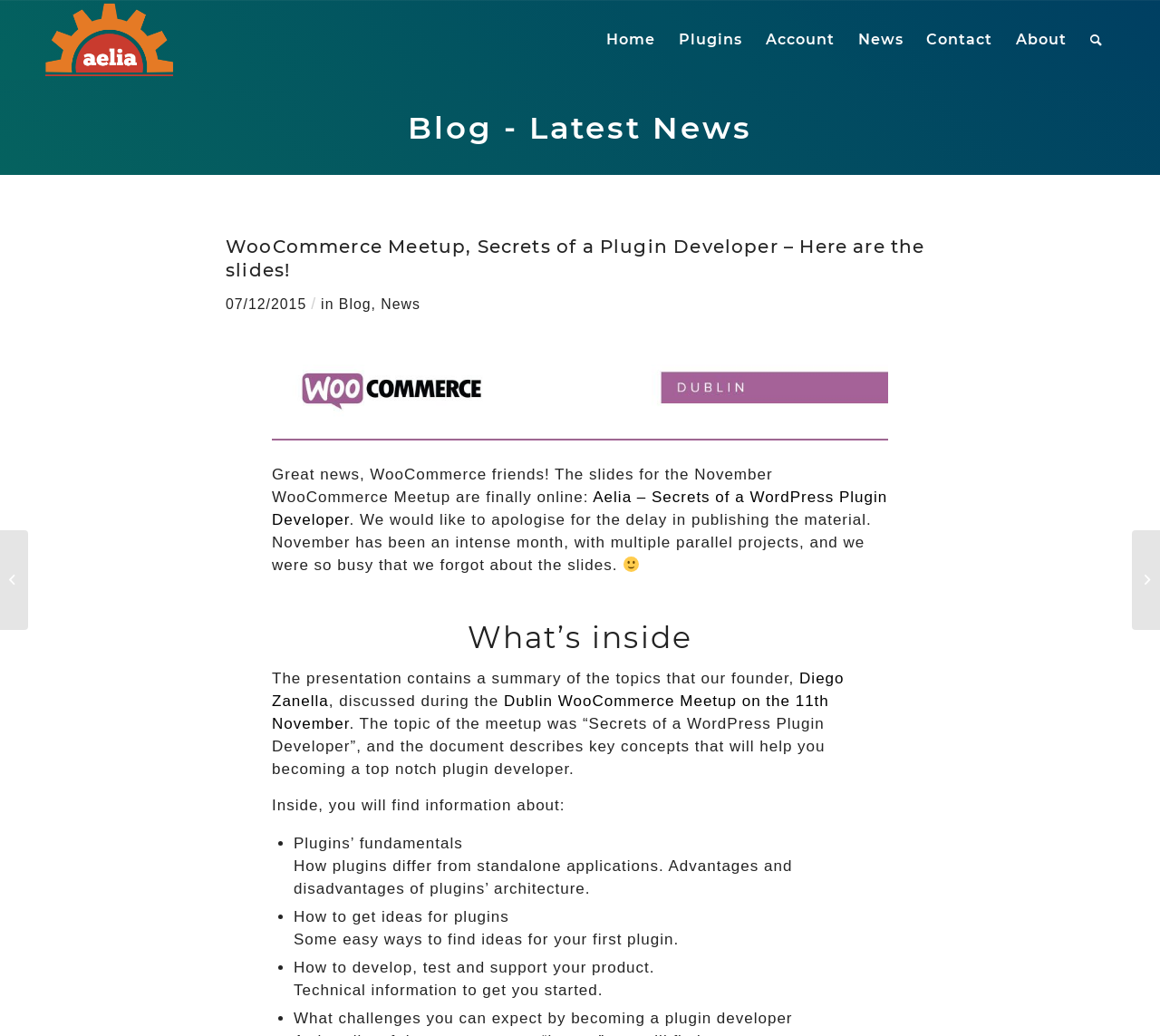Respond to the following query with just one word or a short phrase: 
What are the advantages and disadvantages of plugins’ architecture?

Not specified